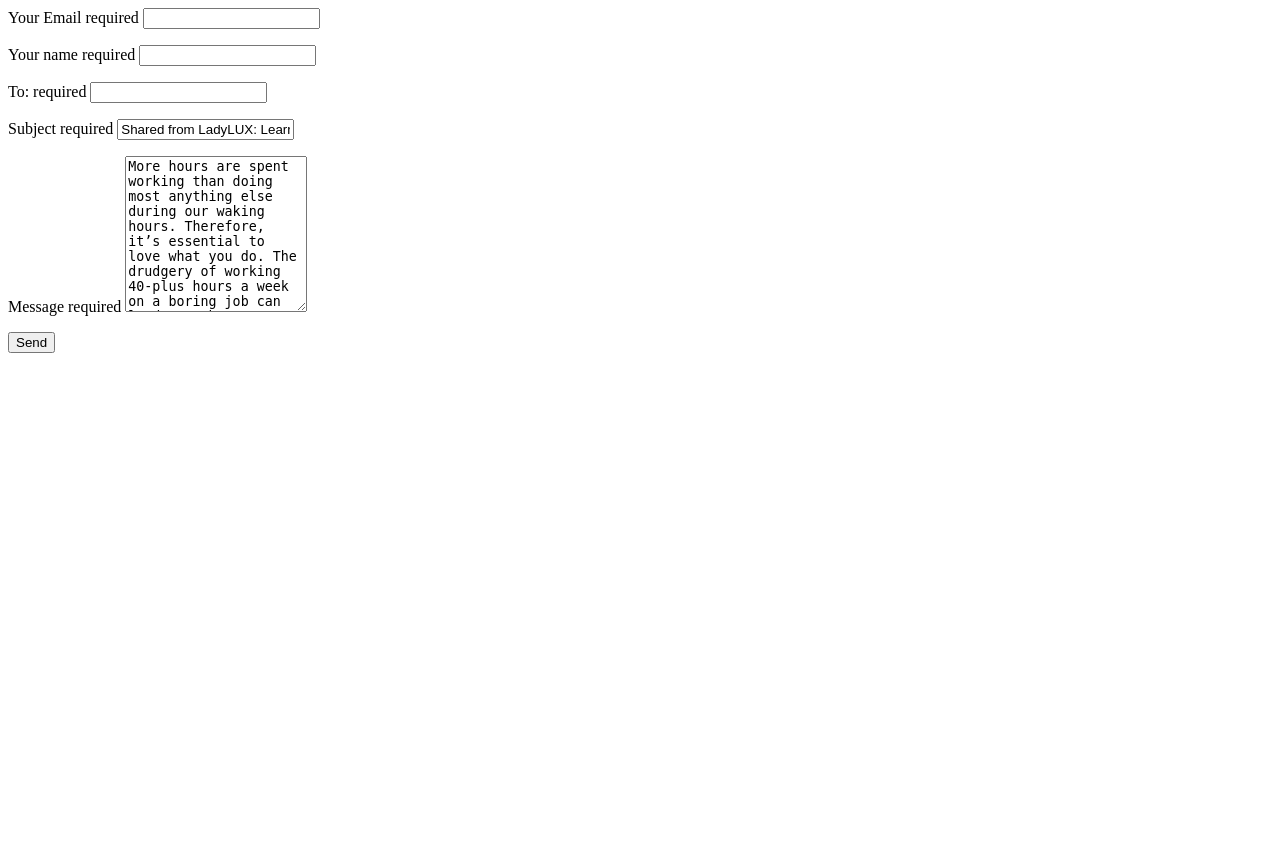Create a detailed narrative describing the layout and content of the webpage.

This webpage appears to be a contact or email form. At the top, there are two input fields, one for "Your Email" and another for "Your name", both of which are required. Below these fields, there are three more input fields: "To:", "Subject", and "Message", all of which are also required.

To the right of the "Subject" input field, there is a text snippet that reads "Shared from LadyLUX: Learn How To Love Your Job". Below this, there is a larger block of text that discusses the importance of loving one's job, citing the significant amount of time spent working. The text also includes a link to an article on the LadyLUX website.

At the bottom of the page, there is a "Send" button. Overall, the layout is organized, with input fields and text blocks arranged in a logical and easy-to-follow manner.